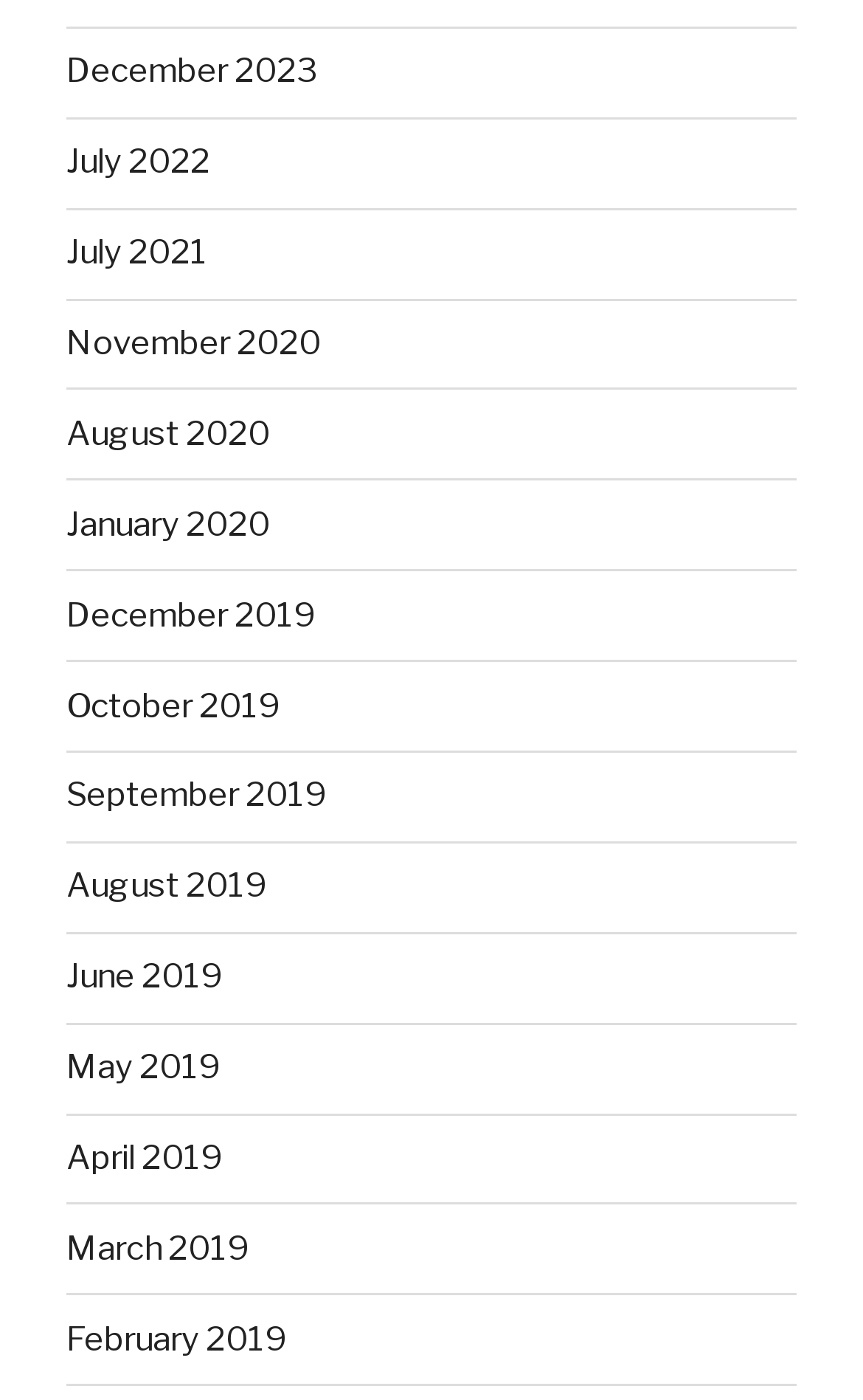Locate the bounding box coordinates of the element that should be clicked to execute the following instruction: "Learn about 4WD SUSPENSION".

None